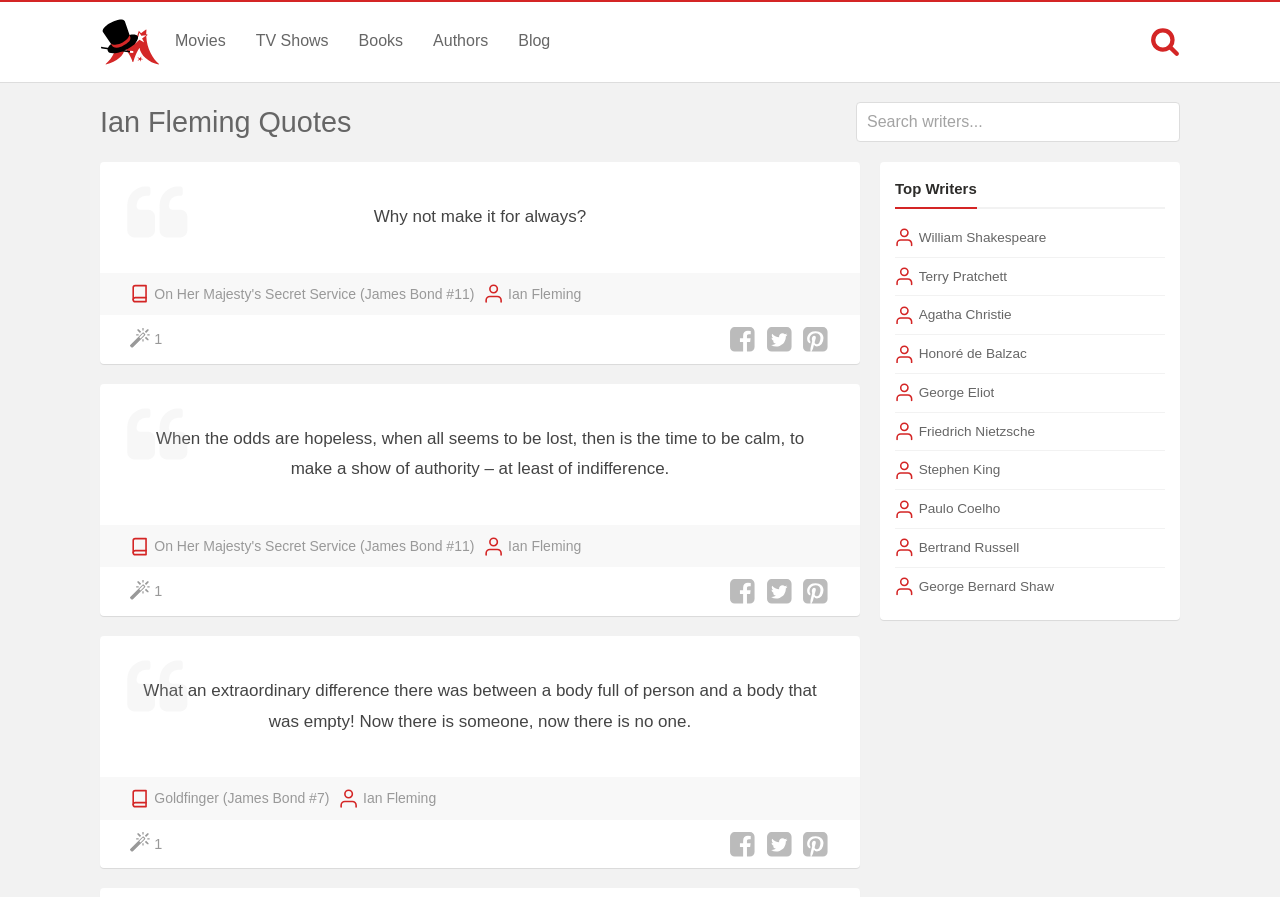Find the bounding box coordinates of the clickable area that will achieve the following instruction: "Visit Ian Fleming's quotes".

[0.094, 0.203, 0.656, 0.282]